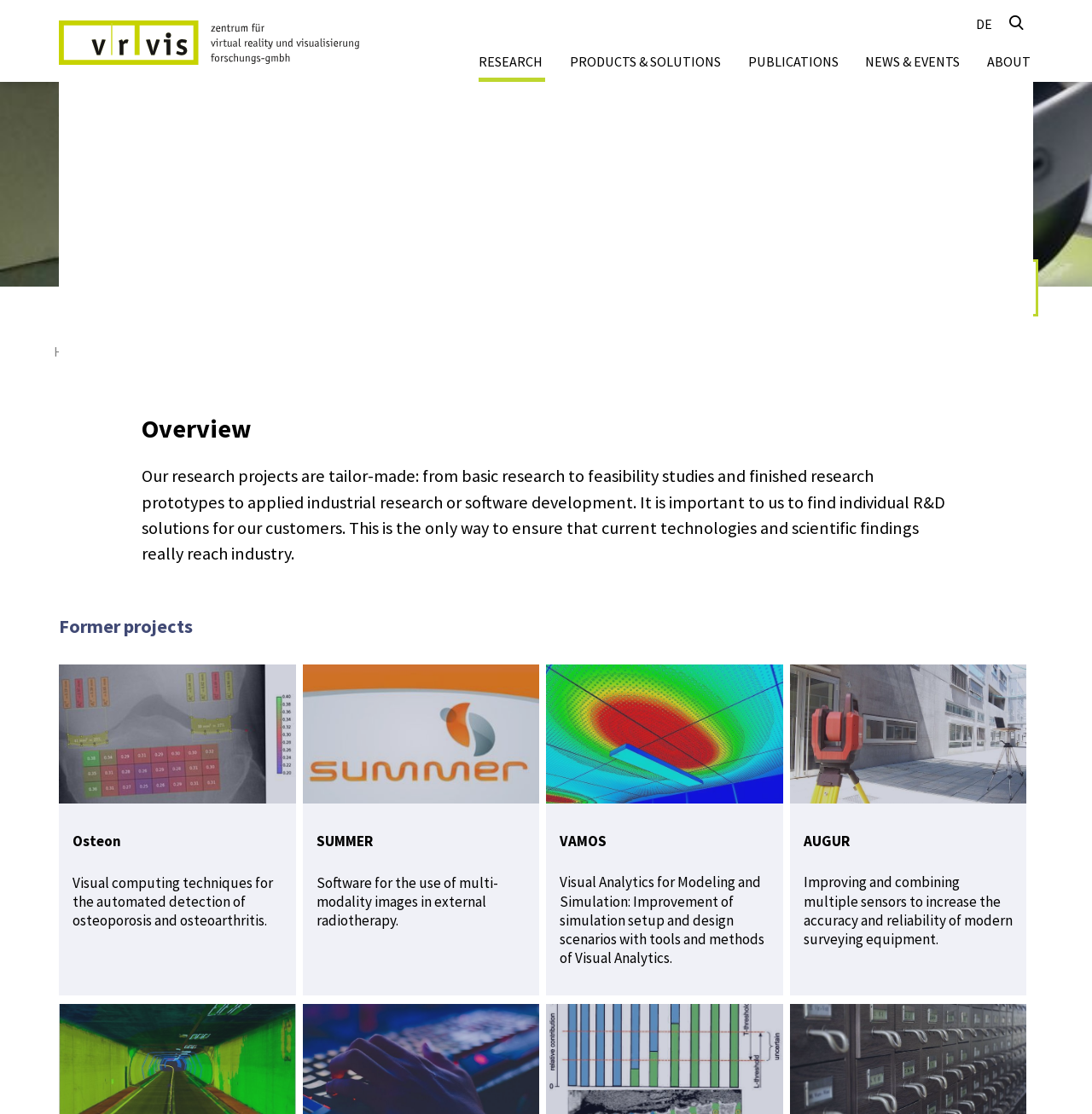Specify the bounding box coordinates (top-left x, top-left y, bottom-right x, bottom-right y) of the UI element in the screenshot that matches this description: Scientific Advisory Board

[0.222, 0.174, 0.322, 0.213]